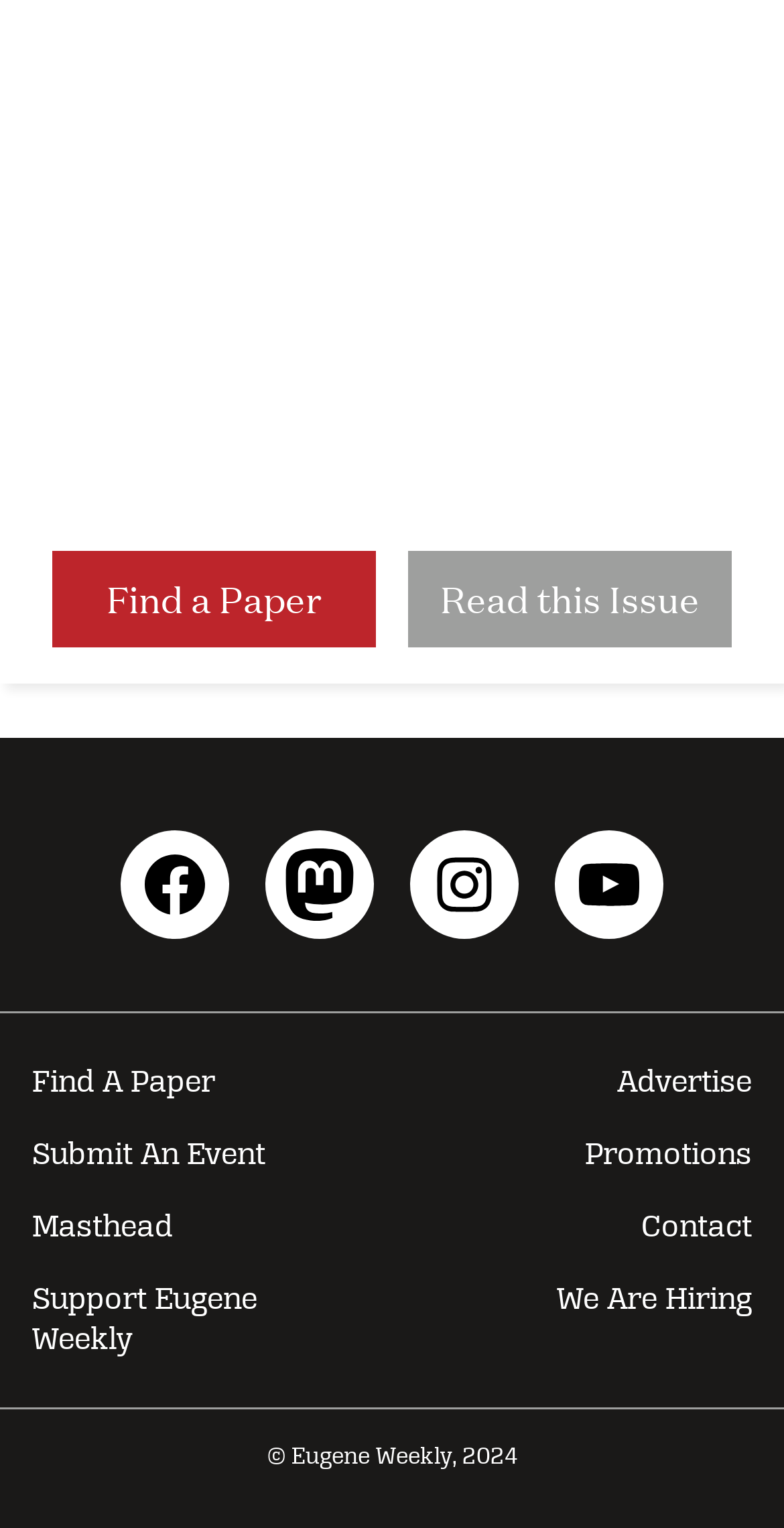Please identify the bounding box coordinates of the region to click in order to complete the given instruction: "Read this issue". The coordinates should be four float numbers between 0 and 1, i.e., [left, top, right, bottom].

[0.519, 0.361, 0.935, 0.424]